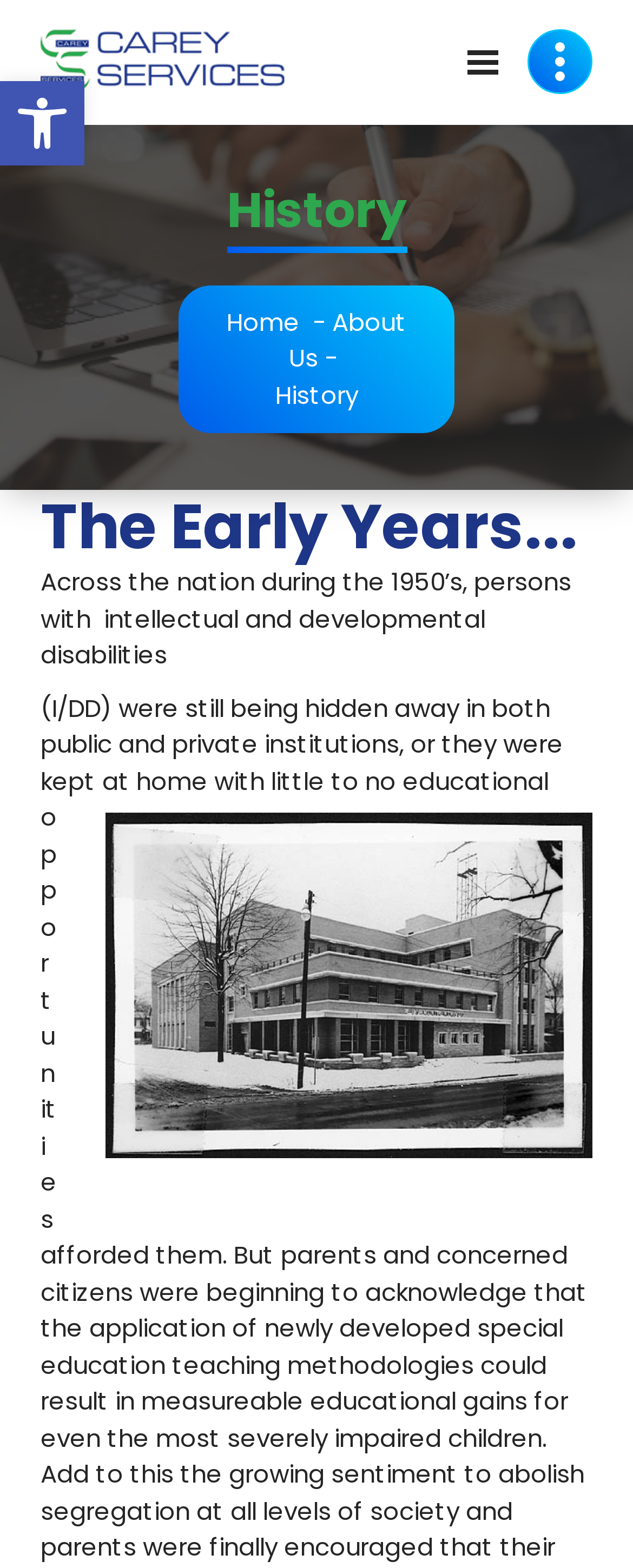Provide a thorough description of the webpage's content and layout.

The webpage is about the history of Carey Services. At the top left corner, there is a button to open the toolbar accessibility tools, accompanied by a small image with the same name. Next to it, there is a link to Carey Services, which is also represented by an image. 

On the top right side, there are two buttons without any text or description. 

Below the top section, there is a heading that reads "History" in the middle of the page. Underneath it, there are three links: "Home", "About Us", and another "History" link, separated by a dash. 

The main content of the page starts with a heading "The Early Years..." at the top left. Below it, there are two paragraphs of text that describe the situation of people with intellectual and developmental disabilities in the 1950s. The text spans across most of the page, leaving some space on the right side.